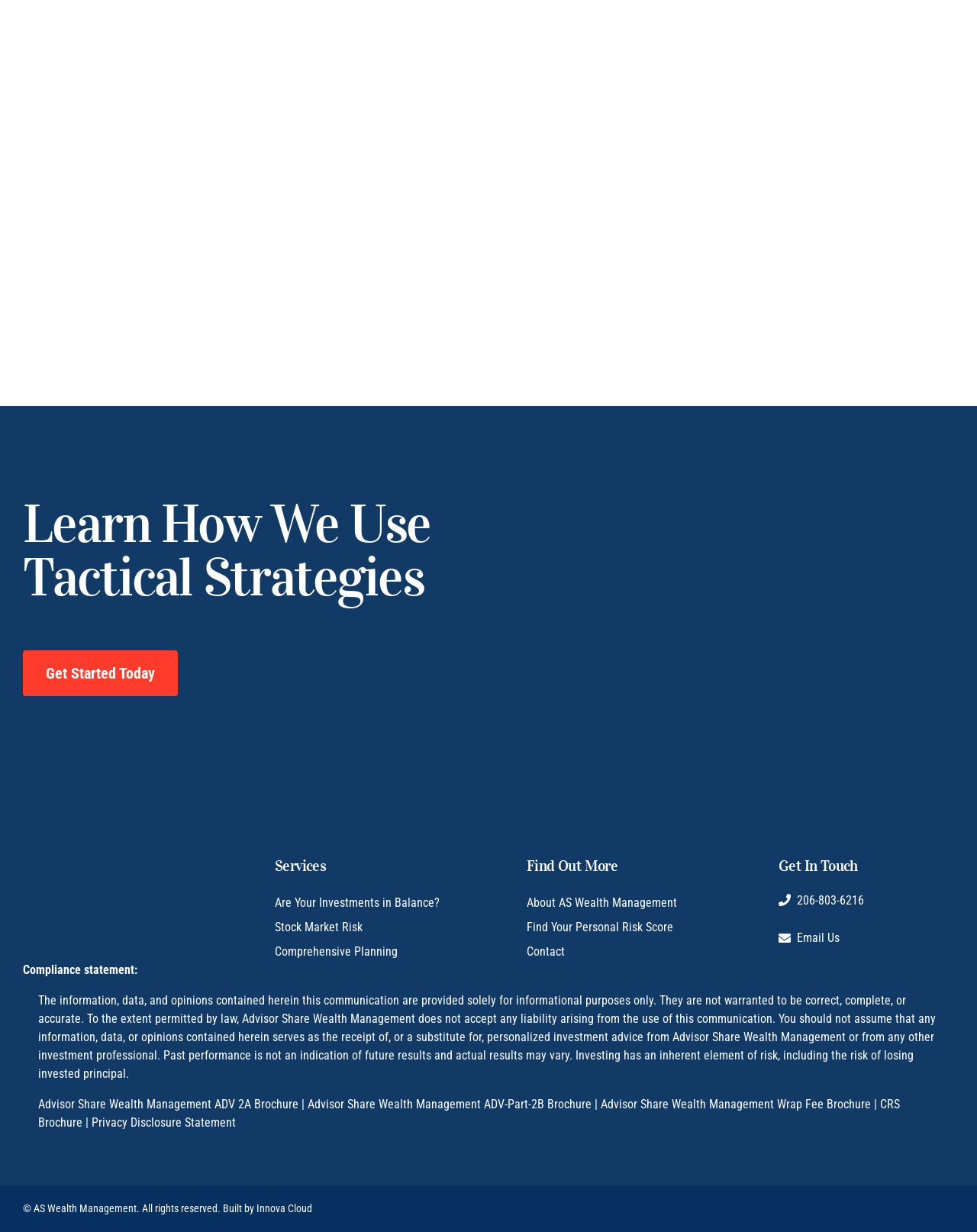Based on the element description "About AS Wealth Management", predict the bounding box coordinates of the UI element.

[0.539, 0.727, 0.693, 0.738]